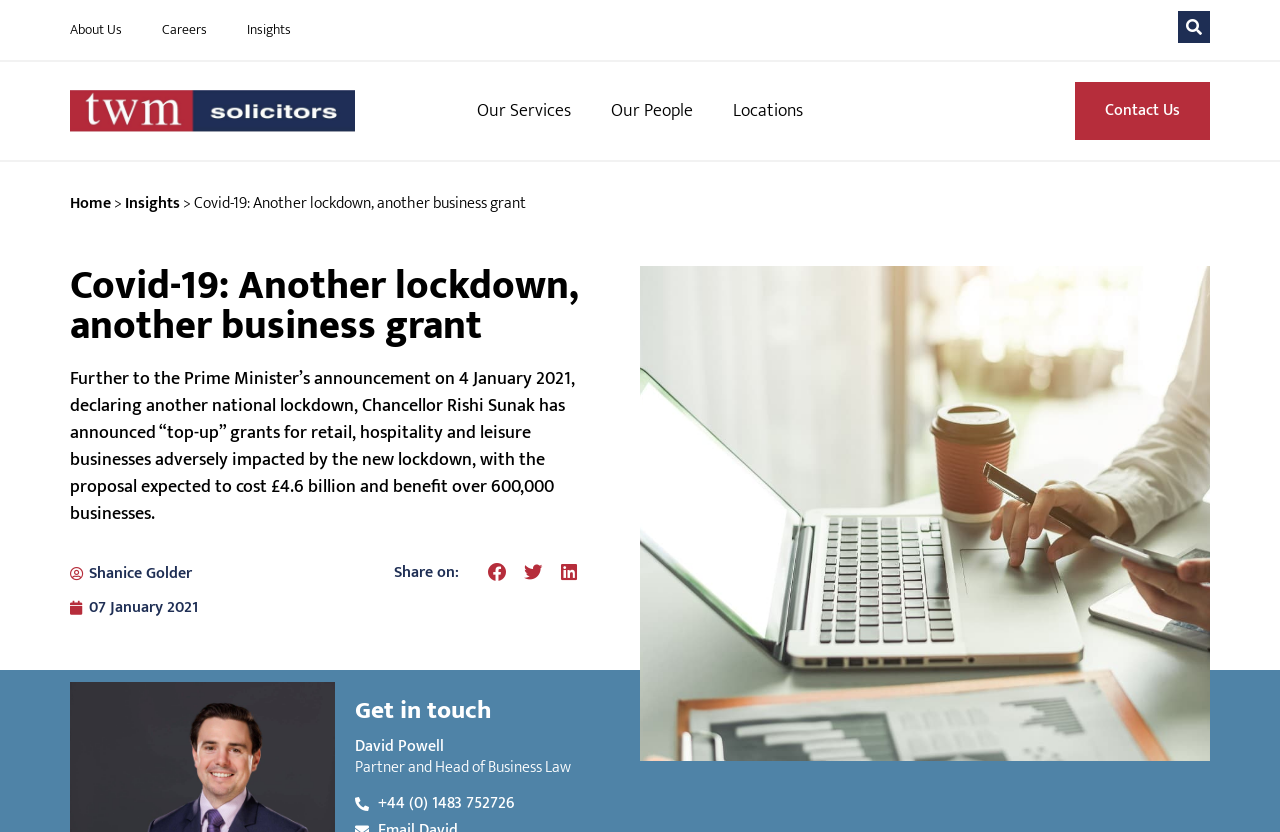Please locate the bounding box coordinates of the element that should be clicked to achieve the given instruction: "Read Covid-19: Another lockdown, another business grant".

[0.055, 0.32, 0.477, 0.416]